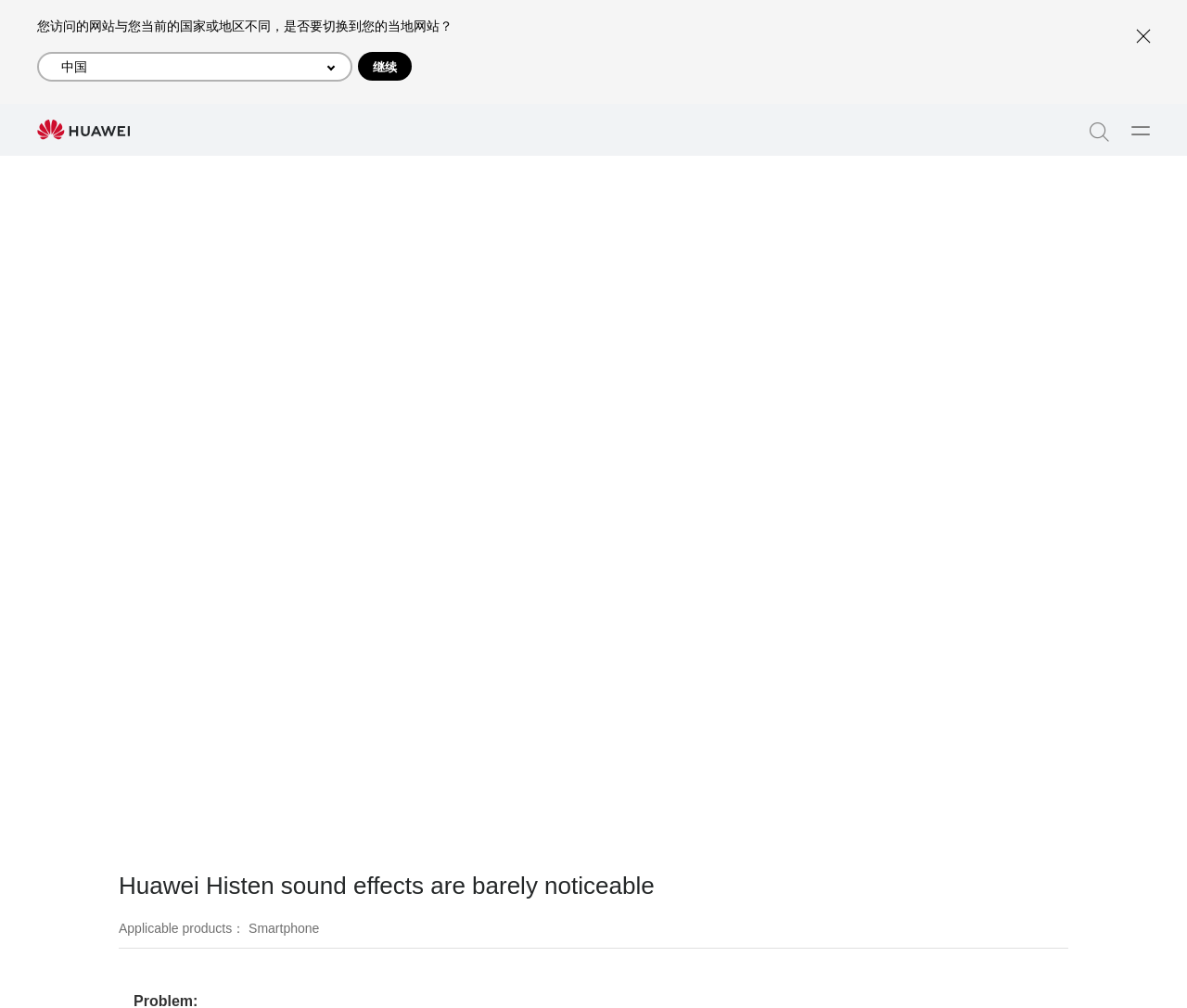Find and provide the bounding box coordinates for the UI element described with: "parent_node: Search title="logo"".

[0.031, 0.118, 0.109, 0.139]